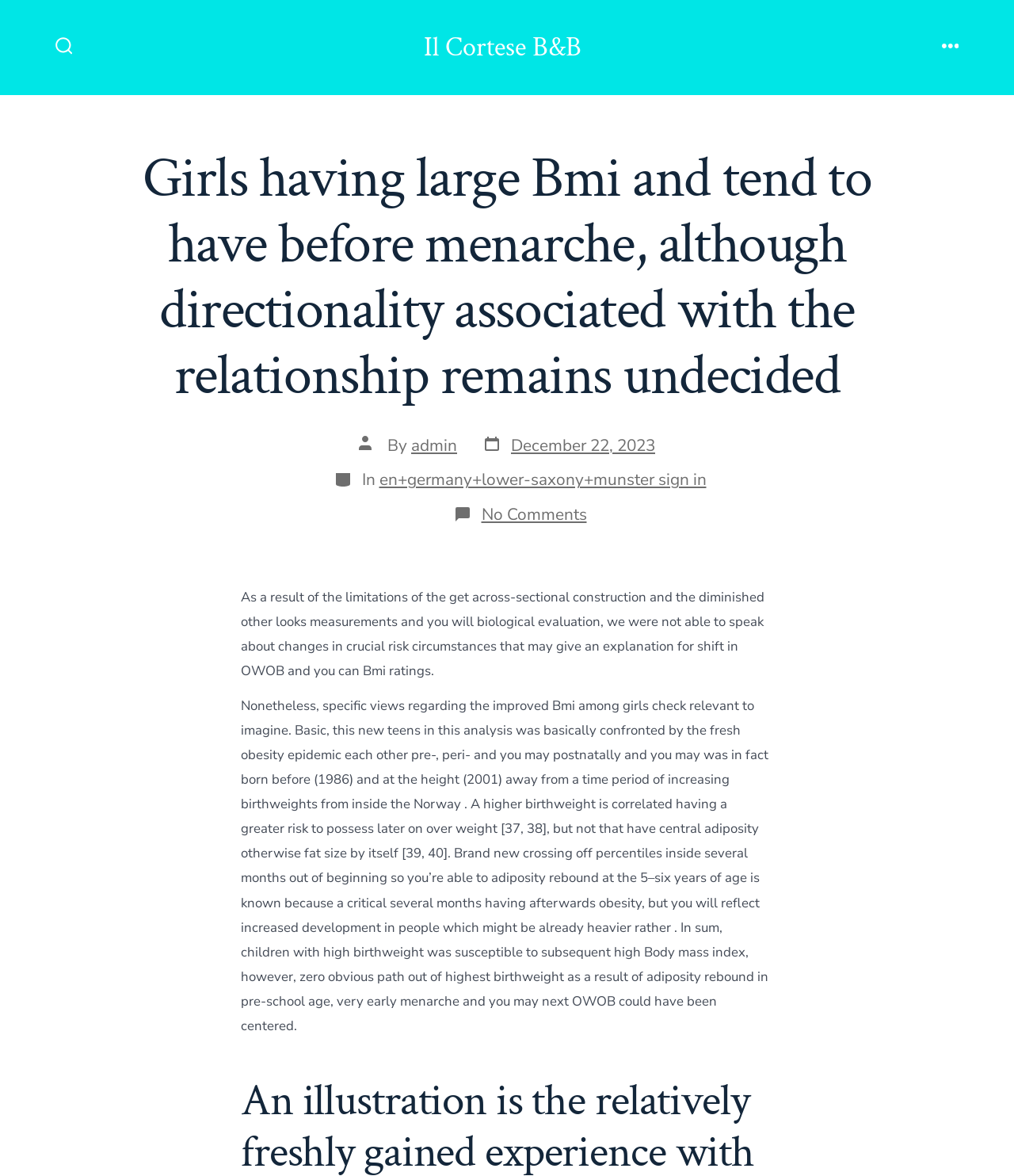Provide a comprehensive caption for the webpage.

The webpage appears to be a blog post or article discussing the relationship between girls having a large BMI and the timing of menarche. At the top left of the page, there is a search toggle button accompanied by a small image. To the right of this, there is a link to "Il Cortese B&B". On the top right, there is a menu button with an accompanying image.

Below the top navigation, there is a header section that spans almost the entire width of the page. This section contains the title of the article, "Girls having large Bmi and tend to have before menarche, although directionality associated with the relationship remains undecided". Below the title, there is information about the post author, date, and categories.

The main content of the article is divided into three paragraphs. The first paragraph discusses the limitations of the study and the inability to discuss changes in crucial risk circumstances. The second paragraph explores specific views regarding the increased BMI among girls, including the obesity epidemic and birthweights in Norway. The third paragraph discusses the critical period from birth to adiposity rebound at 5-6 years of age and its relation to later obesity.

Throughout the page, there are no prominent images, but rather a focus on the text content. The layout is clean, with clear headings and concise text, making it easy to read and follow.